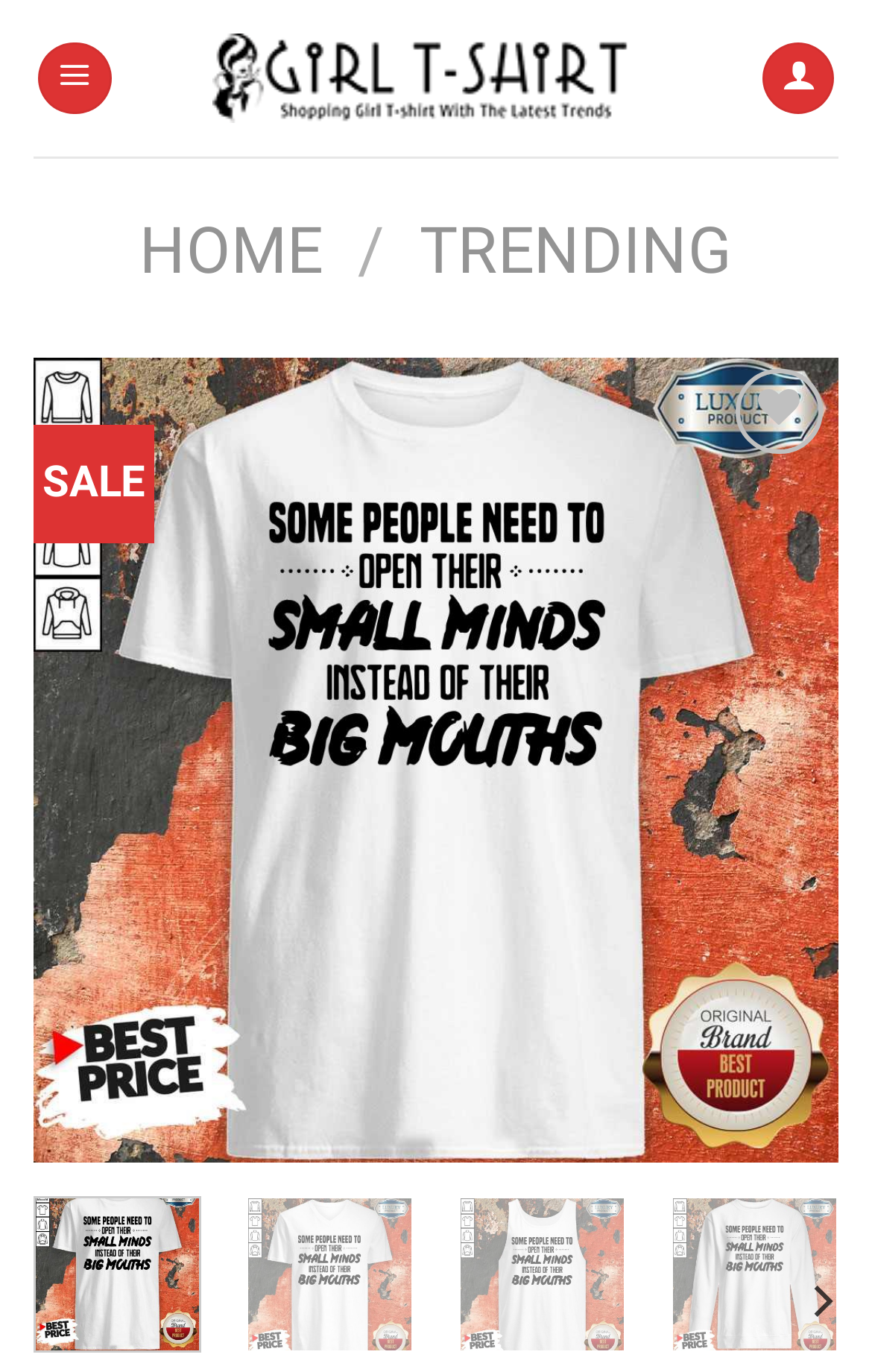Locate and generate the text content of the webpage's heading.

Funny Some People Need To Open Their Small Minds Shirt